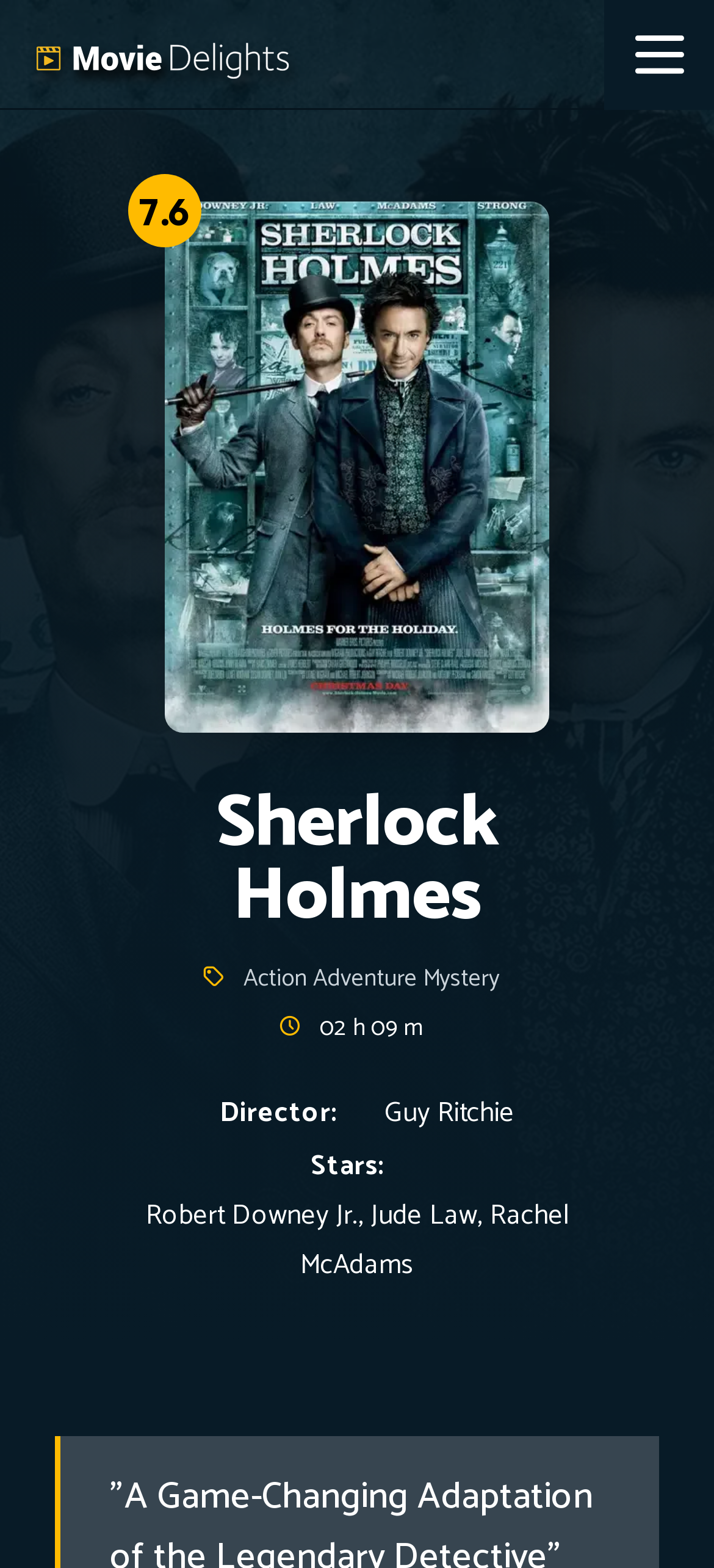Who is the director of the movie?
Kindly answer the question with as much detail as you can.

I found the director of the movie by looking at the static text element with the value 'Guy Ritchie' located below the label 'Director:', which is likely to be the director of the movie.